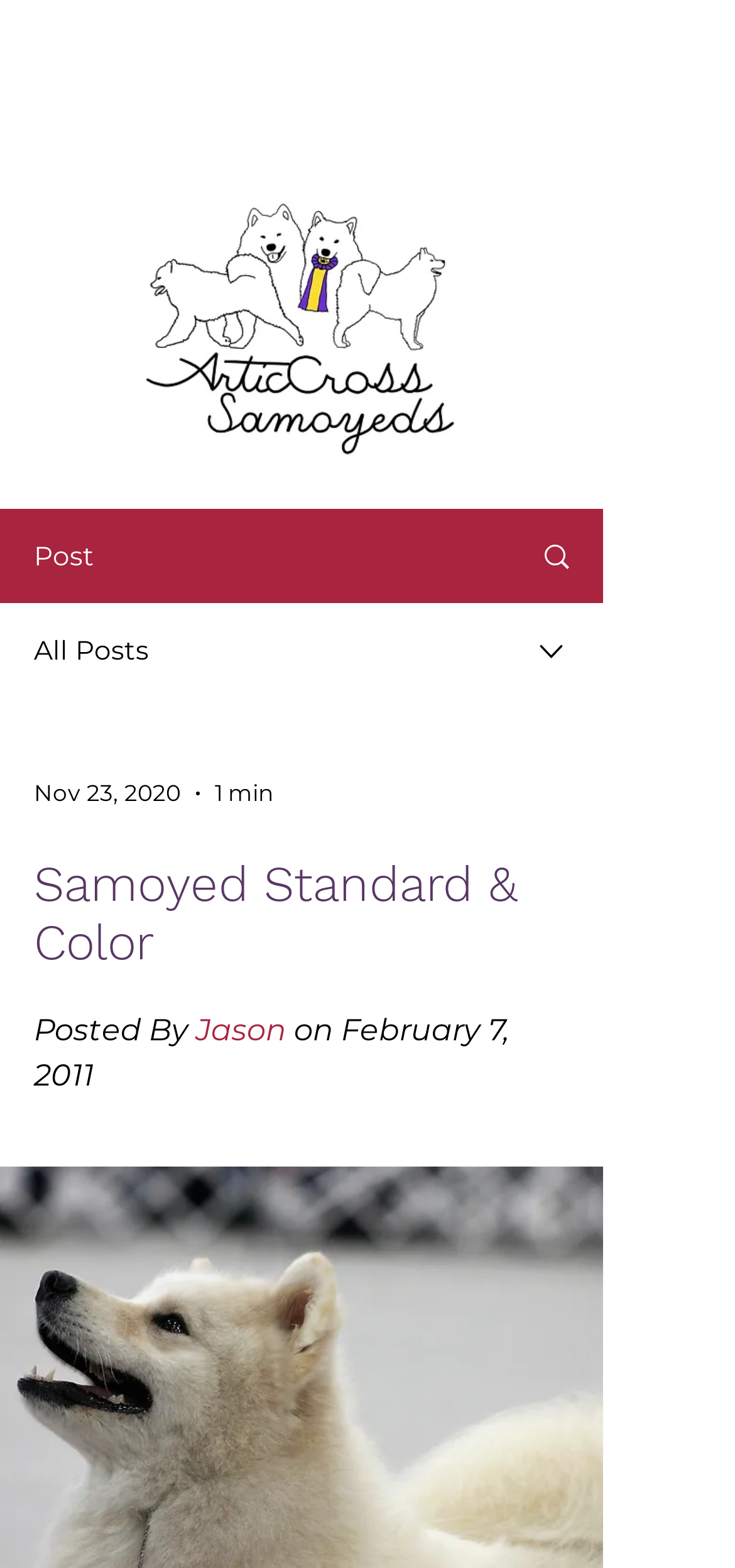Analyze and describe the webpage in a detailed narrative.

The webpage appears to be a blog post about Samoyed dogs, specifically discussing their standard and color. At the top left of the page, there is a logo image with the text "ArticCross Logo" and a link to it. Below the logo, there is a navigation menu button labeled "Open navigation menu". 

On the left side of the page, there are several links and images, including a "Post" label, an "All Posts" label, and a combobox with a dropdown menu. The combobox has a few options, including a date "Nov 23, 2020" and a time "1 min". 

The main content of the page is a blog post titled "Samoyed Standard & Color", which is a heading at the top center of the page. The post is written by Jason and was posted on February 7, 2011, as indicated by the text below the title. The post's content is not explicitly described in the accessibility tree, but it likely discusses the standard and color of Samoyed dogs, given the title and the context of the webpage.